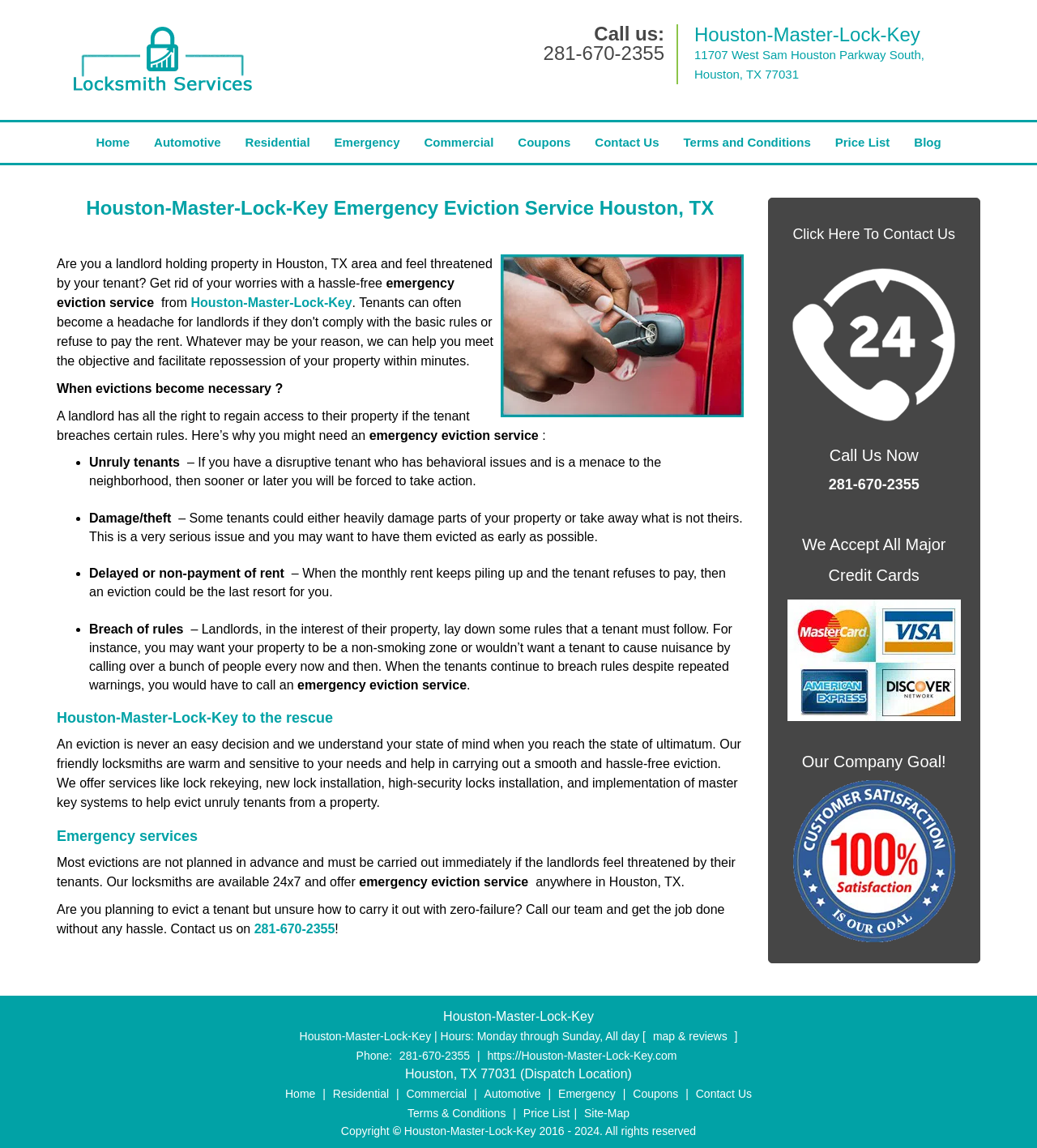Describe all the key features and sections of the webpage thoroughly.

This webpage is about Houston-Master-Lock-Key, an emergency eviction service provider in Houston, TX. At the top, there is a logo and a link to the company's name, along with a phone number and a call-to-action to contact them. Below this, there is a brief introduction to the company and its services.

The main content of the page is divided into sections. The first section explains the reasons why a landlord might need an emergency eviction service, such as unruly tenants, damage or theft, delayed or non-payment of rent, and breach of rules. Each of these reasons is listed with a brief description.

The next section, "Houston-Master-Lock-Key to the rescue," describes the company's services, including lock rekeying, new lock installation, high-security locks installation, and implementation of master key systems. The company's friendly locksmiths are available 24/7 to help with evictions.

The "Emergency services" section emphasizes the importance of quick action in emergency situations and assures that the company's locksmiths are available 24/7 to provide emergency eviction services anywhere in Houston, TX.

The page also features a prominent call-to-action to contact the company, with a phone number and a link to click. There are also links to other pages on the website, such as "Home," "Residential," and "Commercial," as well as a map and reviews link.

At the bottom of the page, there is a section with the company's hours of operation, phone number, and address, as well as a link to the company's website. There are also images and headings scattered throughout the page, breaking up the text and making it easier to read.